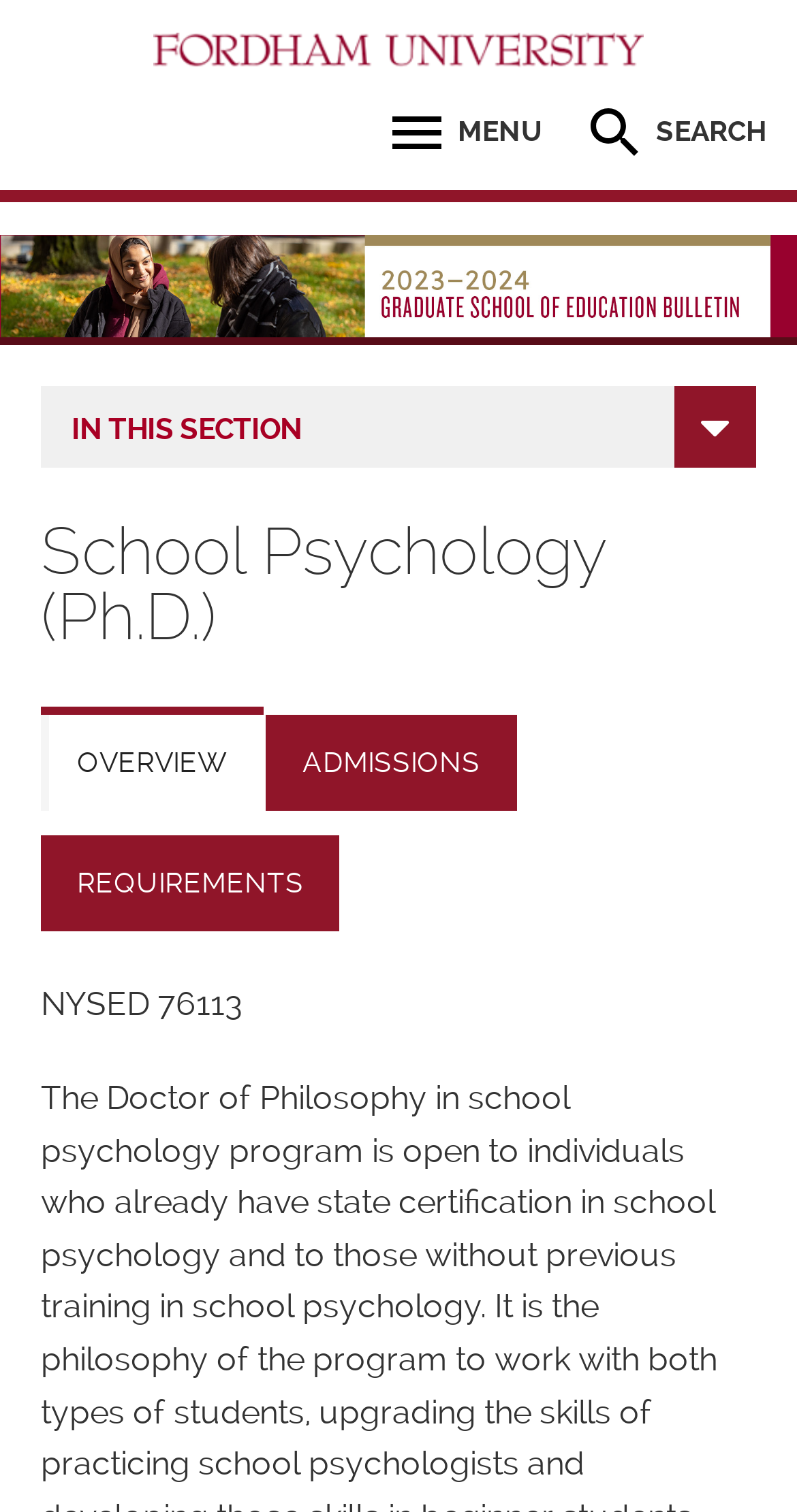Describe all the key features and sections of the webpage thoroughly.

The webpage is about the School Psychology Ph.D. program at Fordham University. At the top left, there is a Fordham University logo, which is also a link to the university's website. Next to the logo, there are two buttons, "MENU" and "SEARCH", positioned horizontally. 

Below the logo and buttons, there is a banner image that spans the entire width of the page, displaying the text "2023-2024 Graduate School of Education Bulletin". 

Underneath the banner, there is a link "IN THIS SECTION" followed by a heading that reads "School Psychology (Ph.D.)". Below the heading, there is a navigation section with page content tabs, including "OVERVIEW", "ADMISSIONS", and "REQUIREMENTS". The "OVERVIEW" tab is currently selected. 

To the right of the navigation section, there is a static text "NYSED 76113". At the bottom right of the page, there is a "Back to Top" link with an arrow icon.